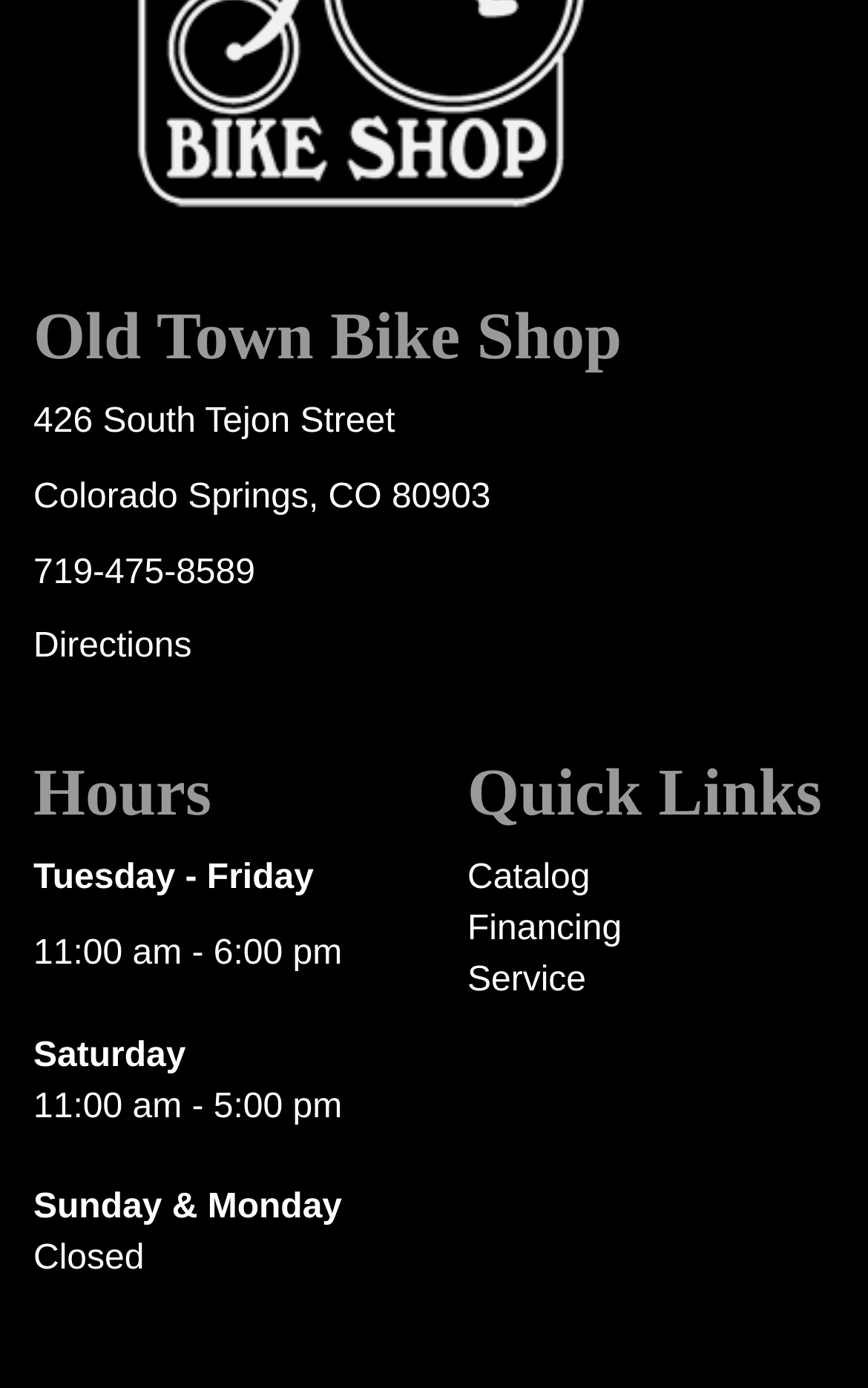What are the quick links available on the website?
Please provide a detailed and comprehensive answer to the question.

I found the quick links by looking at the link elements under the 'Quick Links' heading, which lists three links: 'Catalog', 'Financing', and 'Service'.